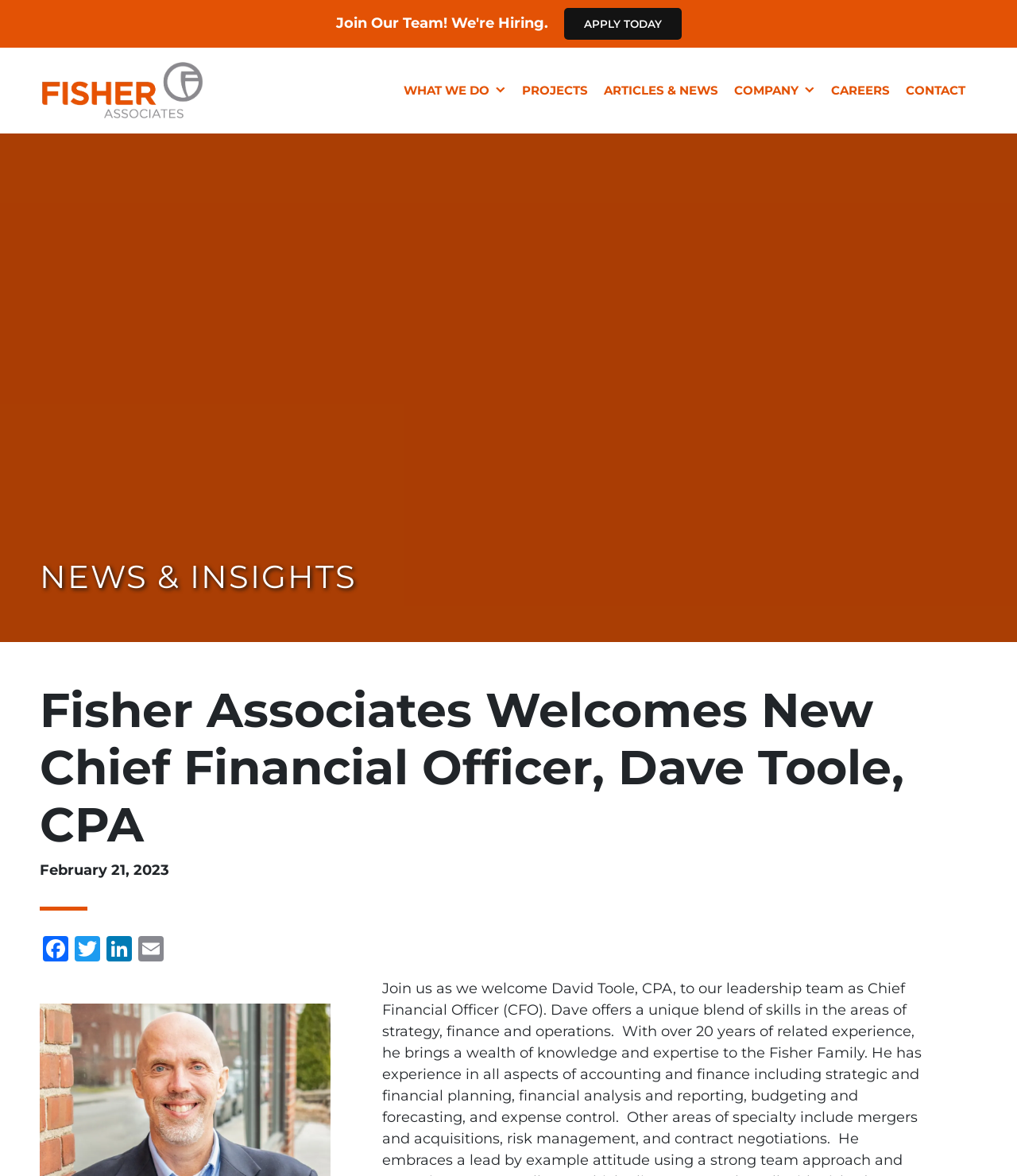What is the company's name?
Provide a well-explained and detailed answer to the question.

The company's name is mentioned in the webpage's title and also in the image description as Fisher Associates.